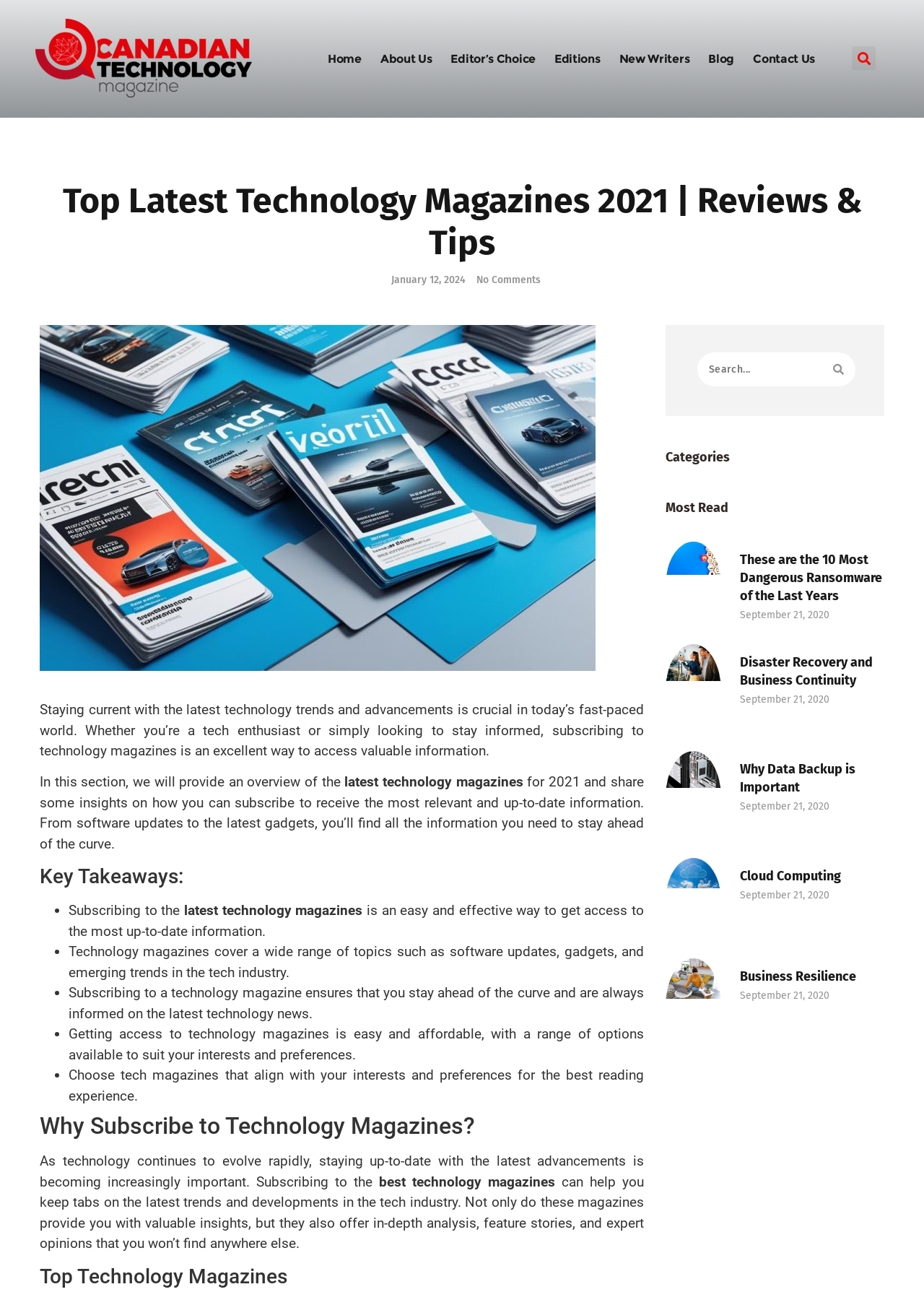Could you find the bounding box coordinates of the clickable area to complete this instruction: "Read the latest technology news"?

[0.72, 0.419, 0.957, 0.488]